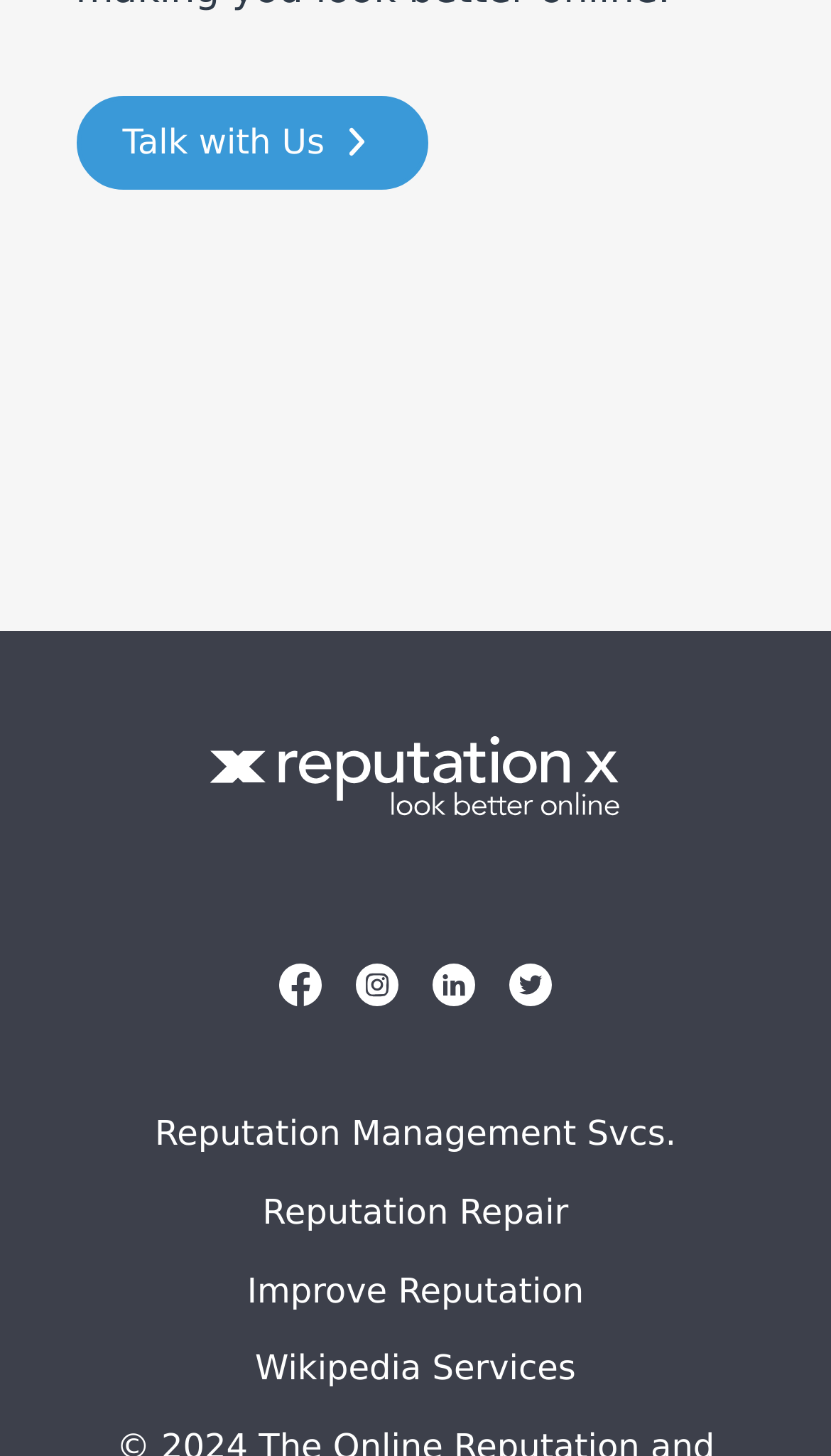Locate the bounding box coordinates of the clickable part needed for the task: "Visit Facebook".

[0.336, 0.66, 0.387, 0.688]